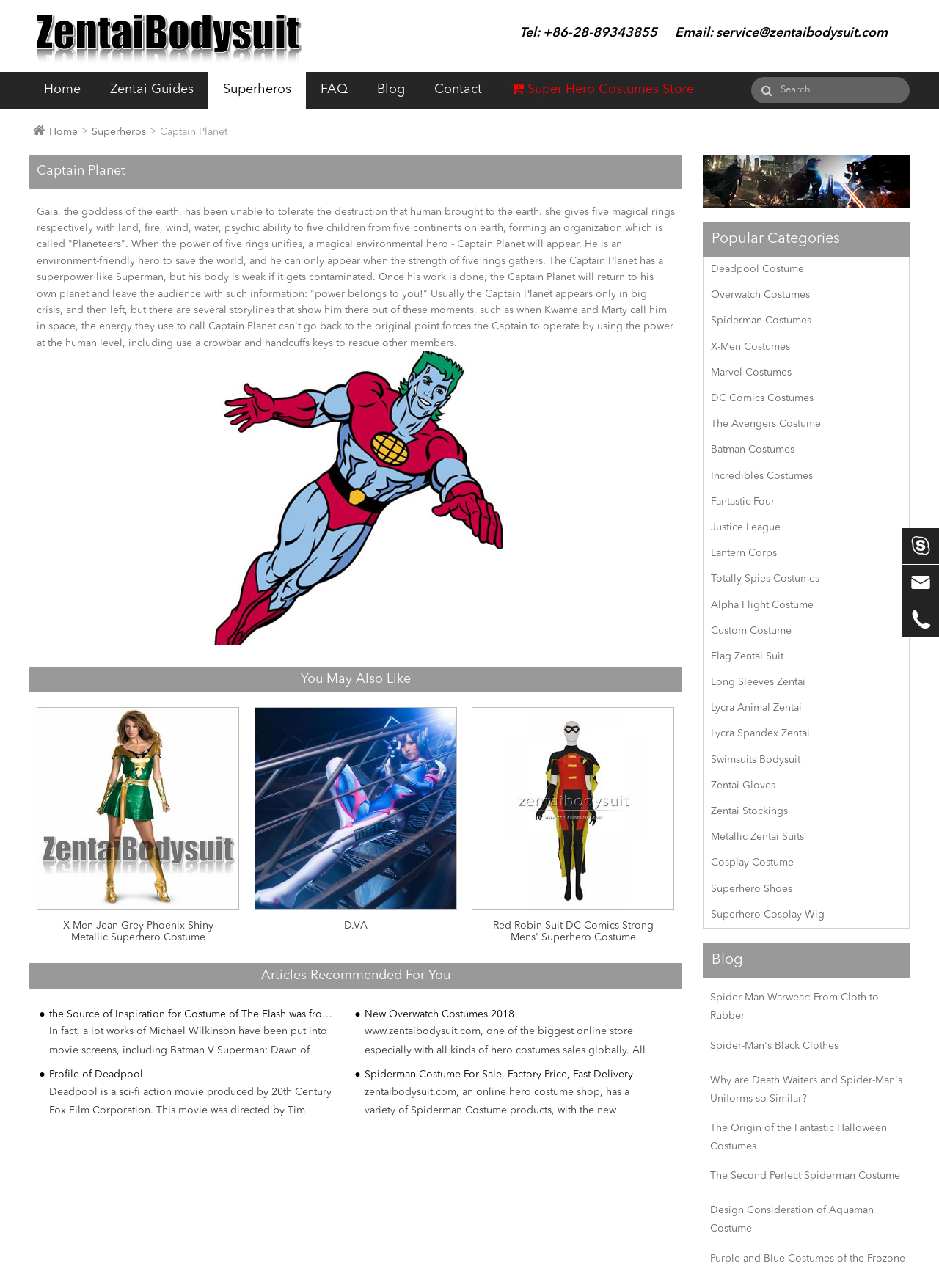Generate a thorough caption that explains the contents of the webpage.

This webpage is about Captain Planet, a superhero who fights to protect the environment. At the top of the page, there is a logo and a navigation menu with links to different sections of the website, including "Home", "Zentai Guides", "Superheros", "FAQ", "Blog", and "Contact". Below the navigation menu, there is a search bar.

The main content of the page is about Captain Planet, with a heading that reads "Captain Planet". There is a long paragraph of text that describes the origin and powers of Captain Planet, including his ability to appear when the power of five magical rings unifies. The text also mentions that Captain Planet has a superpower like Superman, but his body is weak if it gets contaminated.

To the right of the text, there is an image of Captain Planet. Below the image, there are several links to related articles, including "X-Men Jean Grey Phoenix Shiny Metallic Superhero Costume", "D.VA", and "Red Robin Suit DC Comics Strong Mens' Superhero Costume". Each link has a corresponding image.

Further down the page, there are several sections of recommended articles, including "You May Also Like" and "Articles Recommended For You". These sections contain links to articles about superhero costumes, including The Flash, Overwatch, and Deadpool.

At the bottom of the page, there is a section with several links to articles about superhero costumes, including Spiderman, Batman, and Captain Planet. Each link has a corresponding heading and a brief summary of the article.